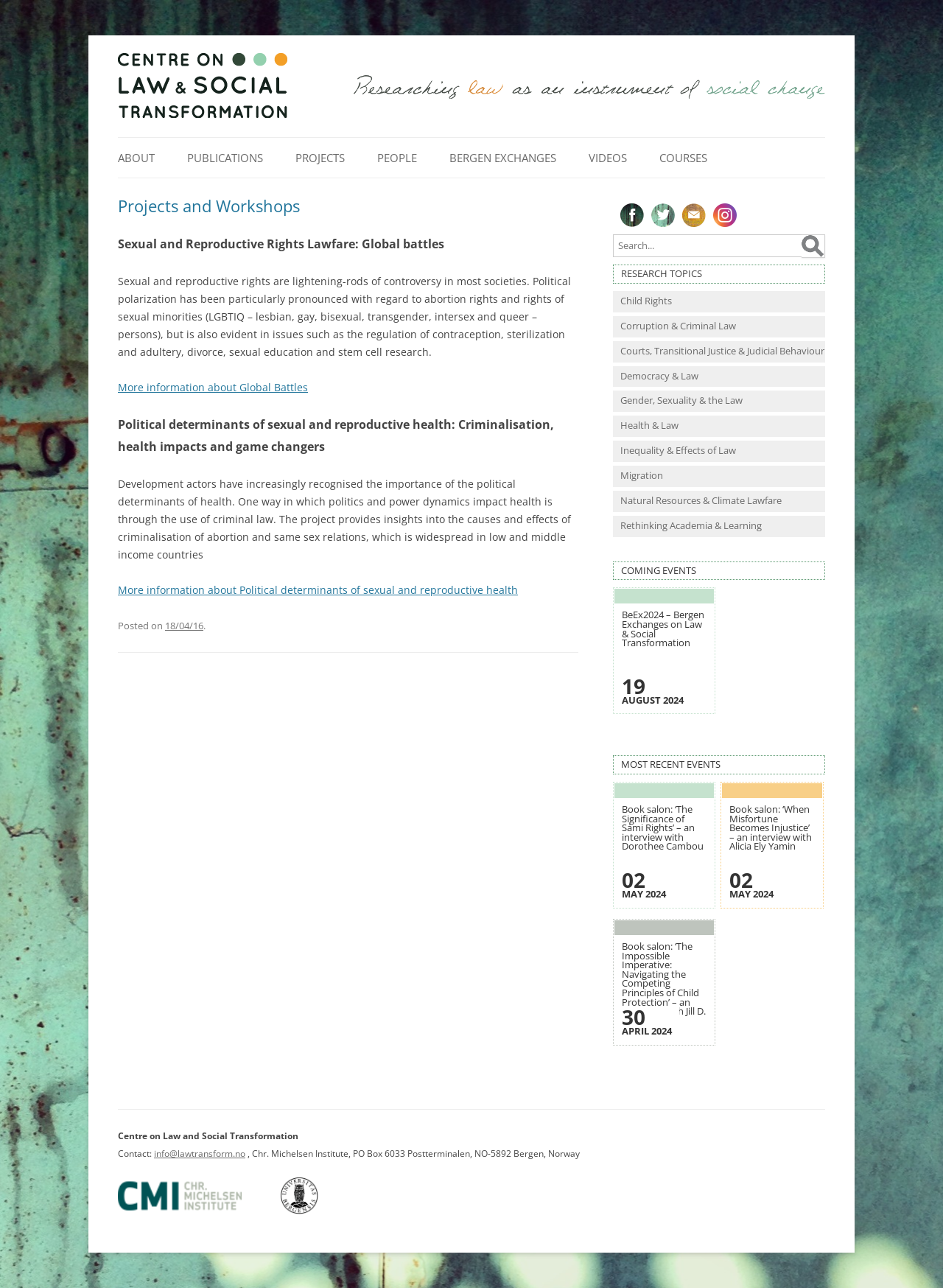Give the bounding box coordinates for this UI element: "Bergen Summer Research School". The coordinates should be four float numbers between 0 and 1, arranged as [left, top, right, bottom].

[0.73, 0.273, 0.886, 0.31]